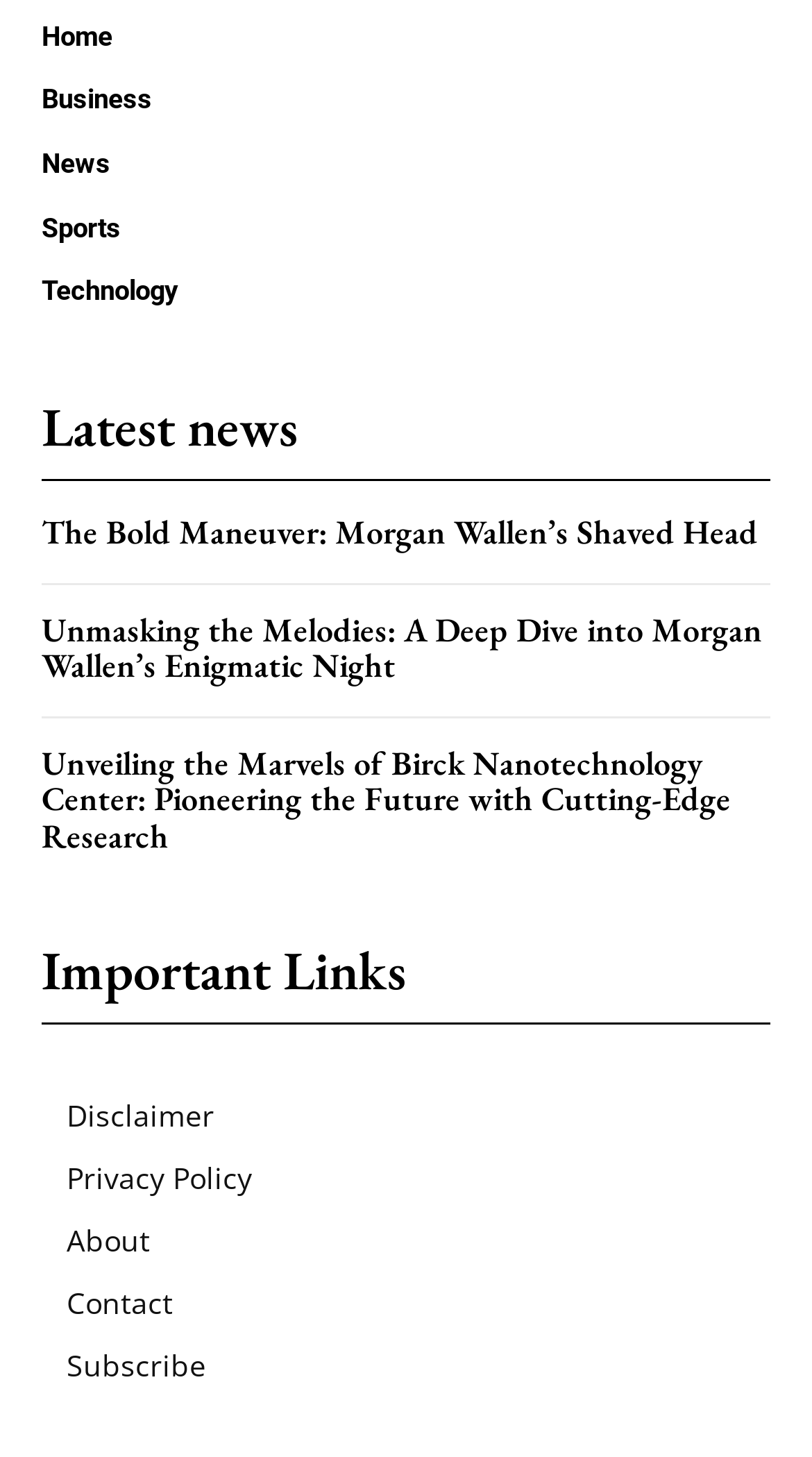Determine the bounding box coordinates for the UI element matching this description: "About".

[0.082, 0.83, 0.949, 0.873]